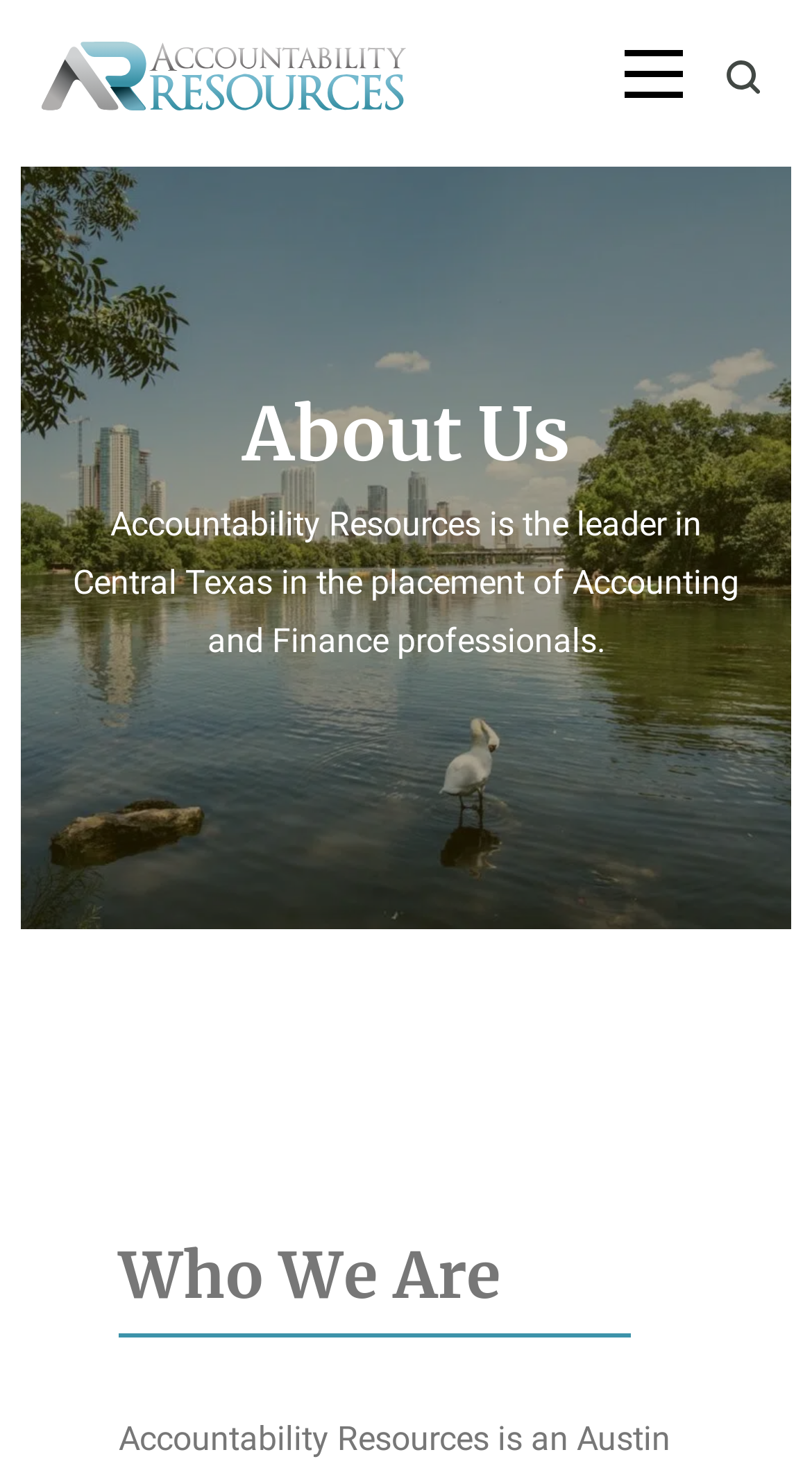What is the purpose of the search box?
Answer the question with detailed information derived from the image.

The search box is accompanied by the static text 'Search for:', indicating that it is intended for users to search for specific content within the website.